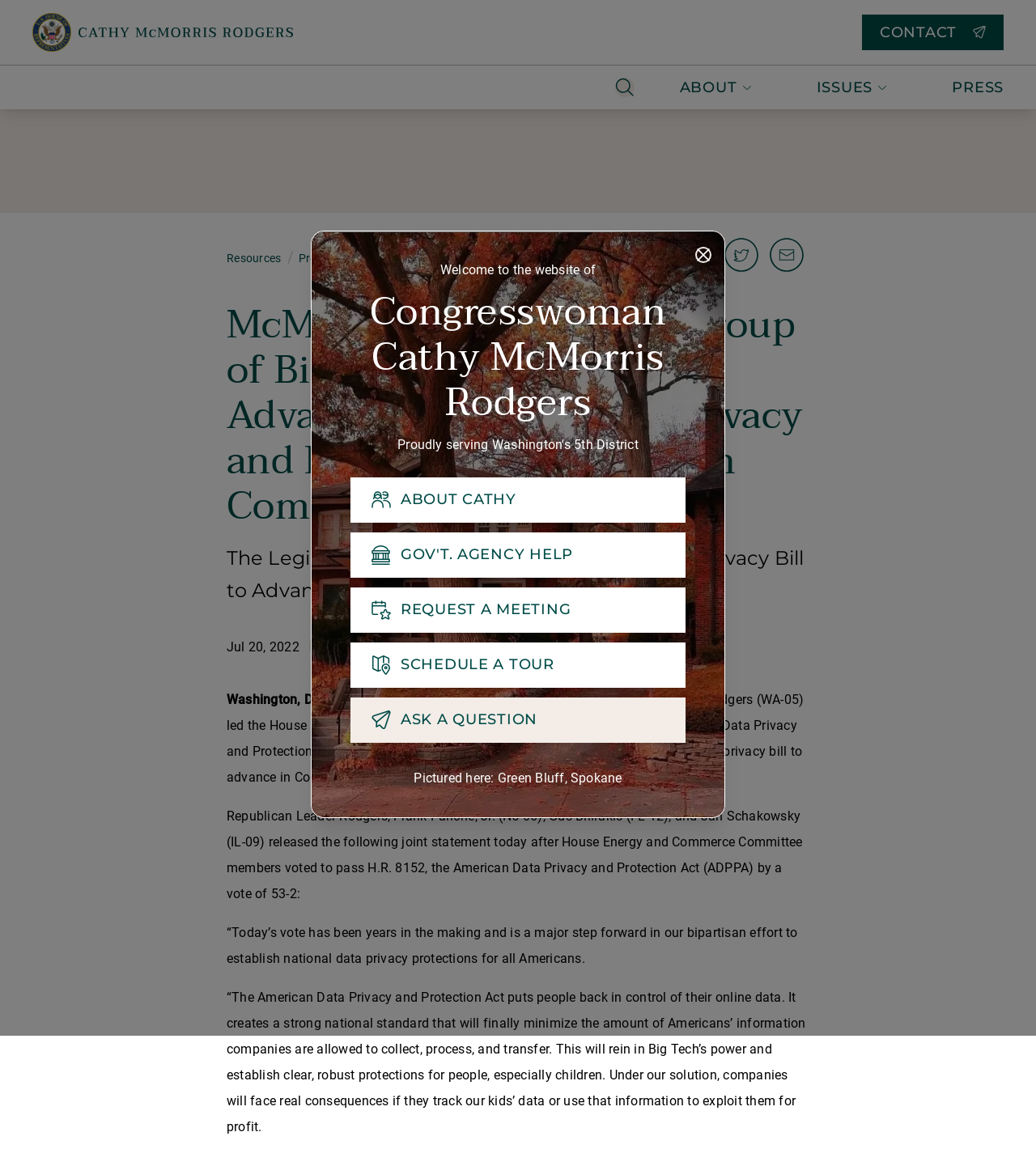Determine the bounding box coordinates for the element that should be clicked to follow this instruction: "Click the 'Search' button". The coordinates should be given as four float numbers between 0 and 1, in the format [left, top, right, bottom].

[0.581, 0.057, 0.625, 0.095]